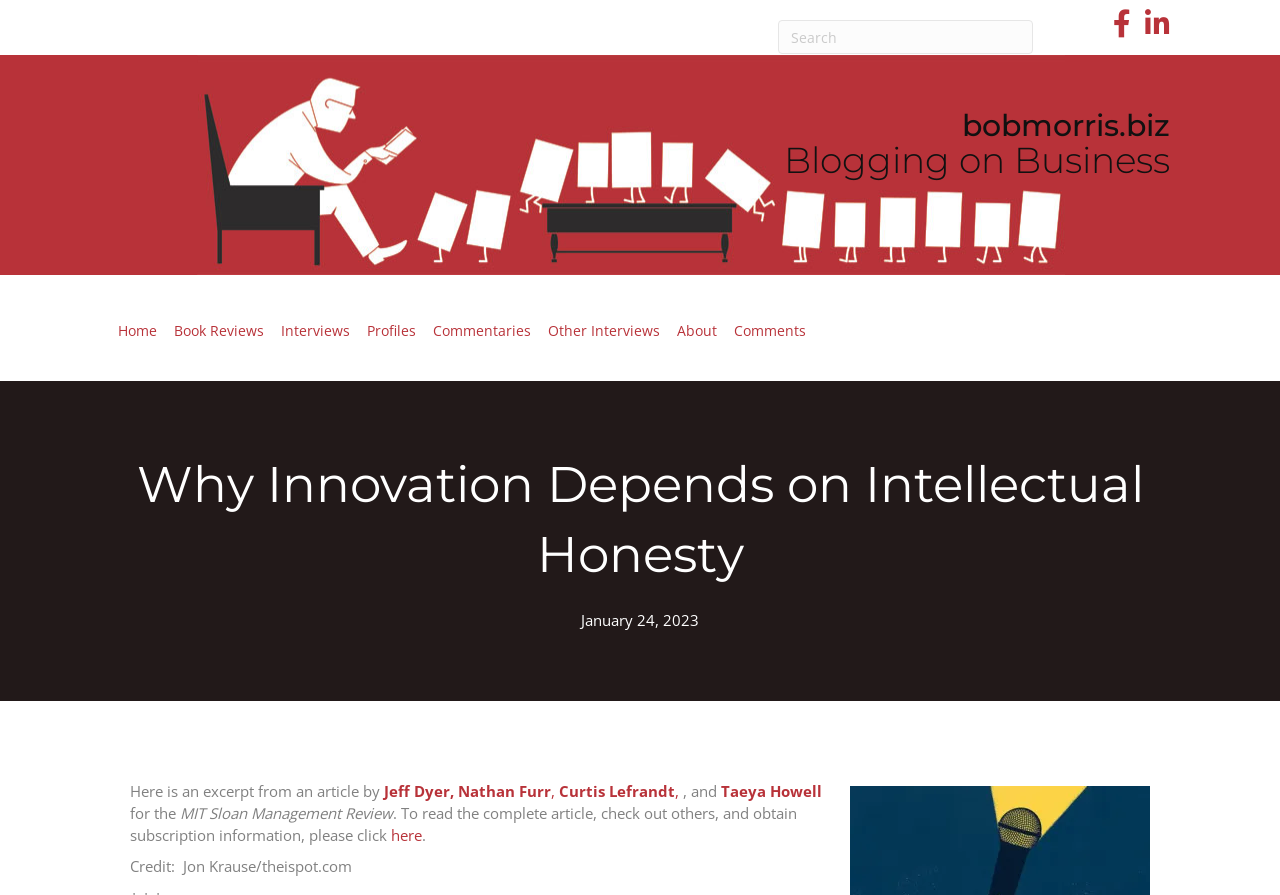Given the description "bobmorris.biz", determine the bounding box of the corresponding UI element.

[0.752, 0.12, 0.914, 0.161]